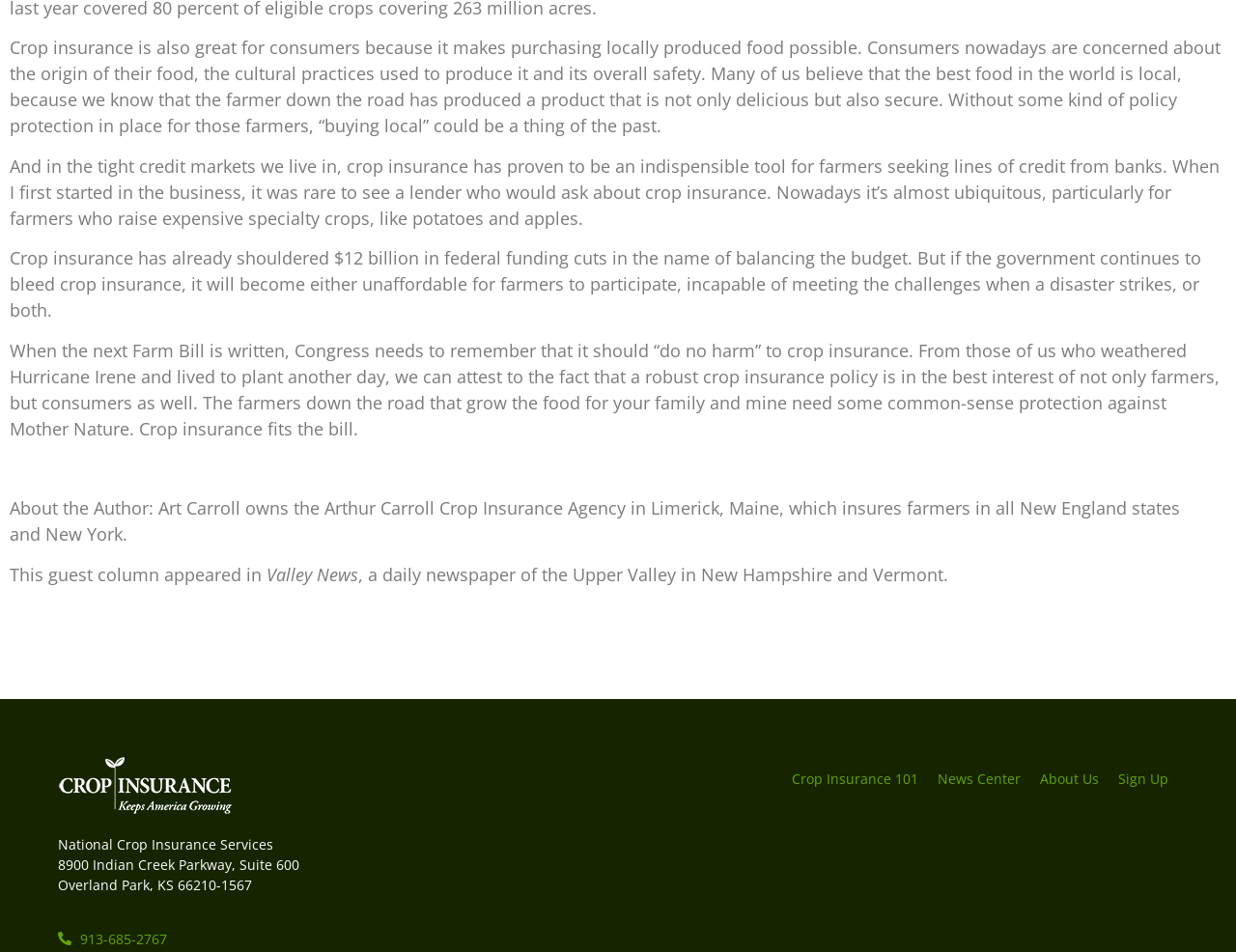What is the name of the daily newspaper that published this guest column?
Answer the question with as much detail as possible.

The name of the daily newspaper that published this guest column is Valley News, which is mentioned in the text content of the webpage.